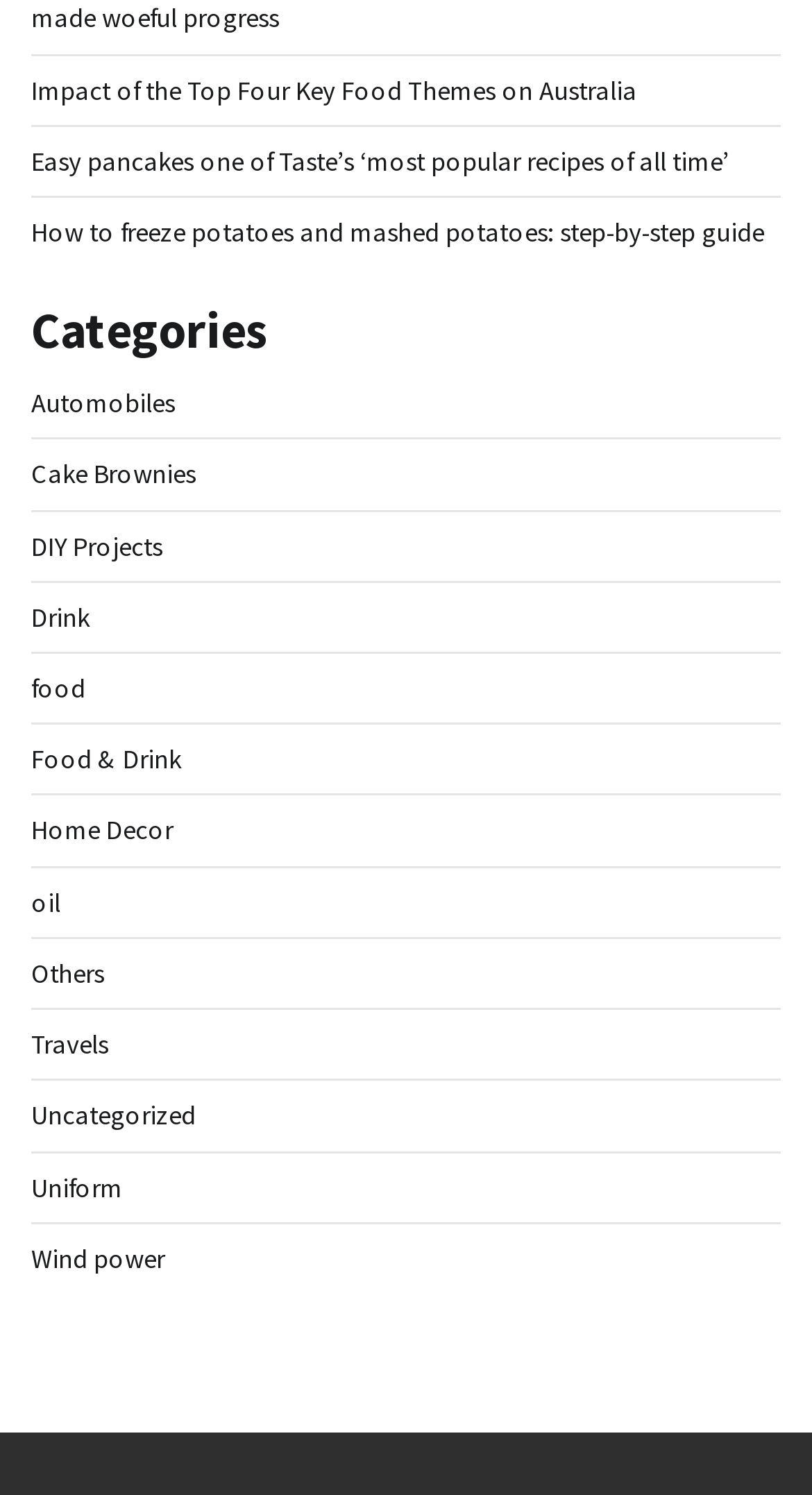Respond to the question below with a single word or phrase:
Is there a category for 'Automobiles' on the webpage?

Yes